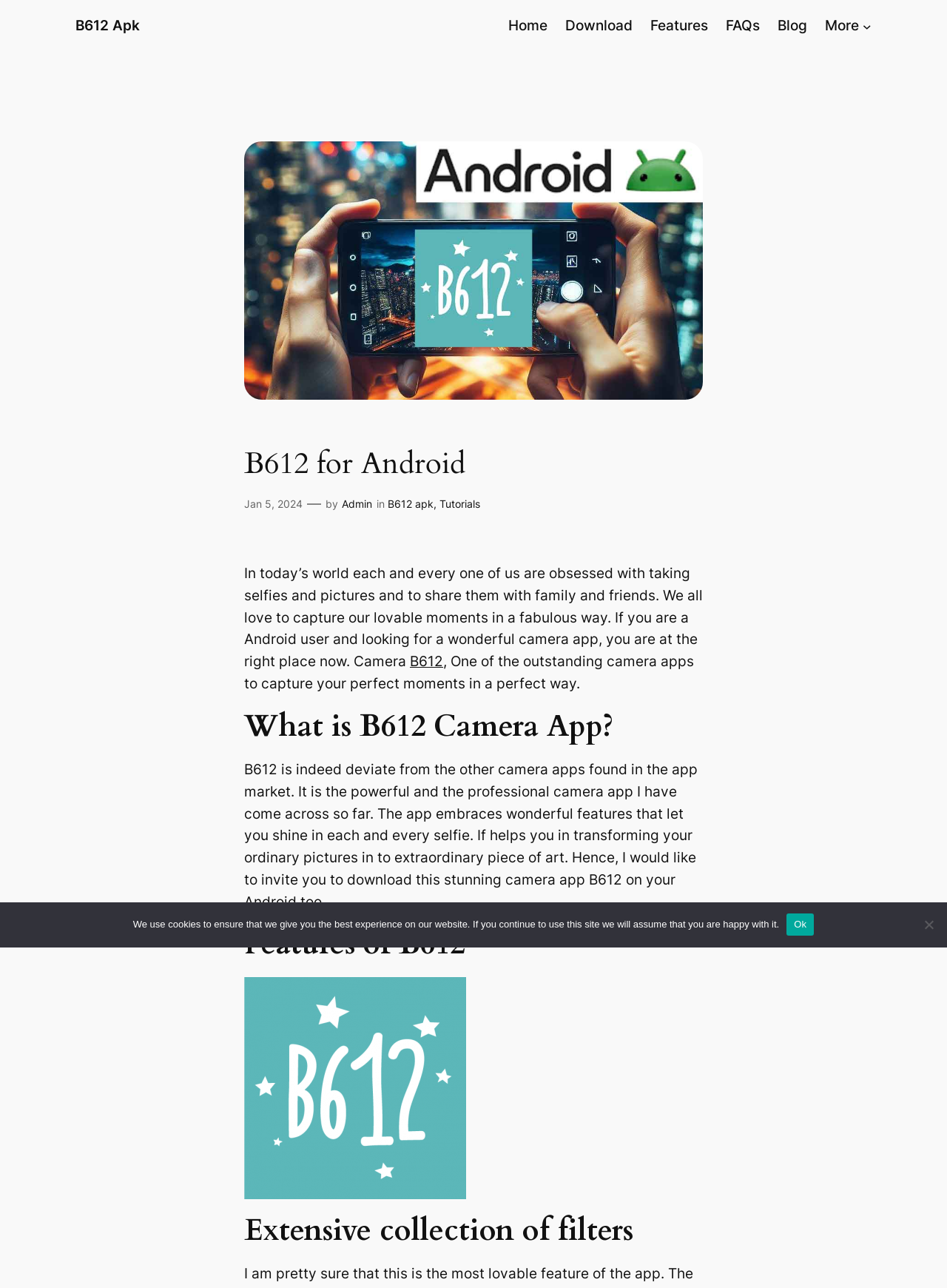Please find the bounding box coordinates of the element that you should click to achieve the following instruction: "Read the blog". The coordinates should be presented as four float numbers between 0 and 1: [left, top, right, bottom].

[0.821, 0.011, 0.853, 0.029]